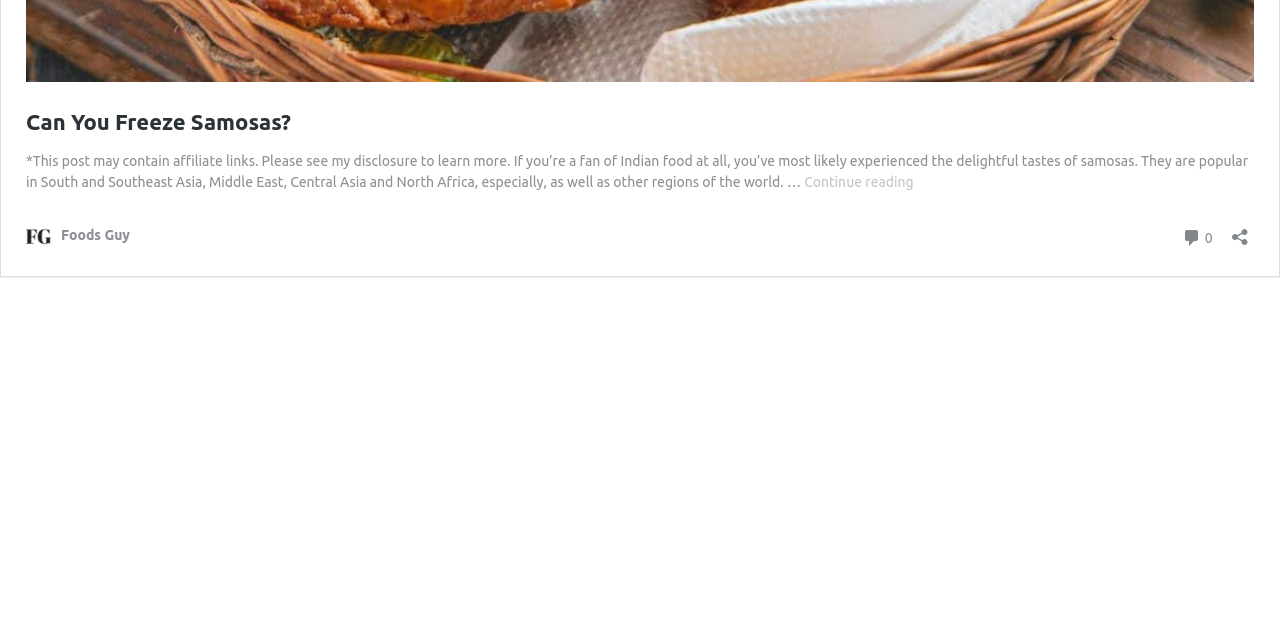Extract the bounding box coordinates of the UI element described: "Can You Freeze Samosas?". Provide the coordinates in the format [left, top, right, bottom] with values ranging from 0 to 1.

[0.02, 0.17, 0.227, 0.209]